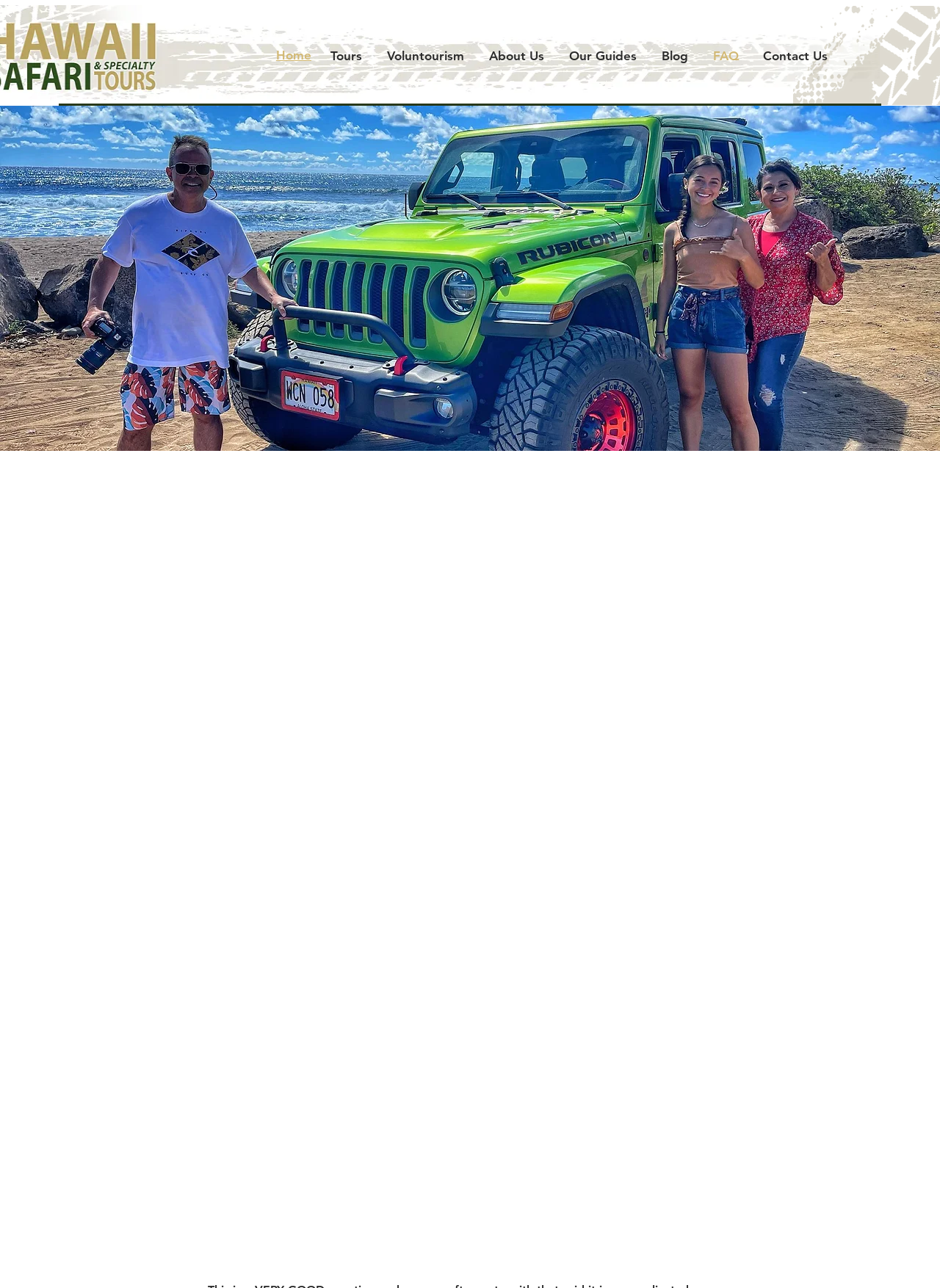Describe the webpage in detail, including text, images, and layout.

This webpage is about Hawaii Jeep Tours, specifically a FAQ page that answers common questions about their safari and specialty tours. At the top, there is a navigation menu with links to different sections of the website, including "Tours", "Voluntourism", "About Us", "Our Guides", "Blog", "FAQ", and "Contact Us". 

Below the navigation menu, there is a large image that spans the entire width of the page, showcasing a Jeep in a scenic Hawaiian landscape. 

On the left side of the page, there is a heading that says "Home" with a link to the homepage. On the right side, there is a Facebook icon. 

The main content of the page is divided into sections. The first section is headed "Frequently Asked Questions" and is followed by a section titled "OUR MOST COMMON ASKED QUESTIONS:". 

There is an image on the right side of the page, which appears to be a numbered list or a badge. 

Further down the page, there is another section with a heading that asks "HOW MUCH OFF-ROADING DO WE DO?", which suggests that this page provides detailed information about the tours and what to expect.